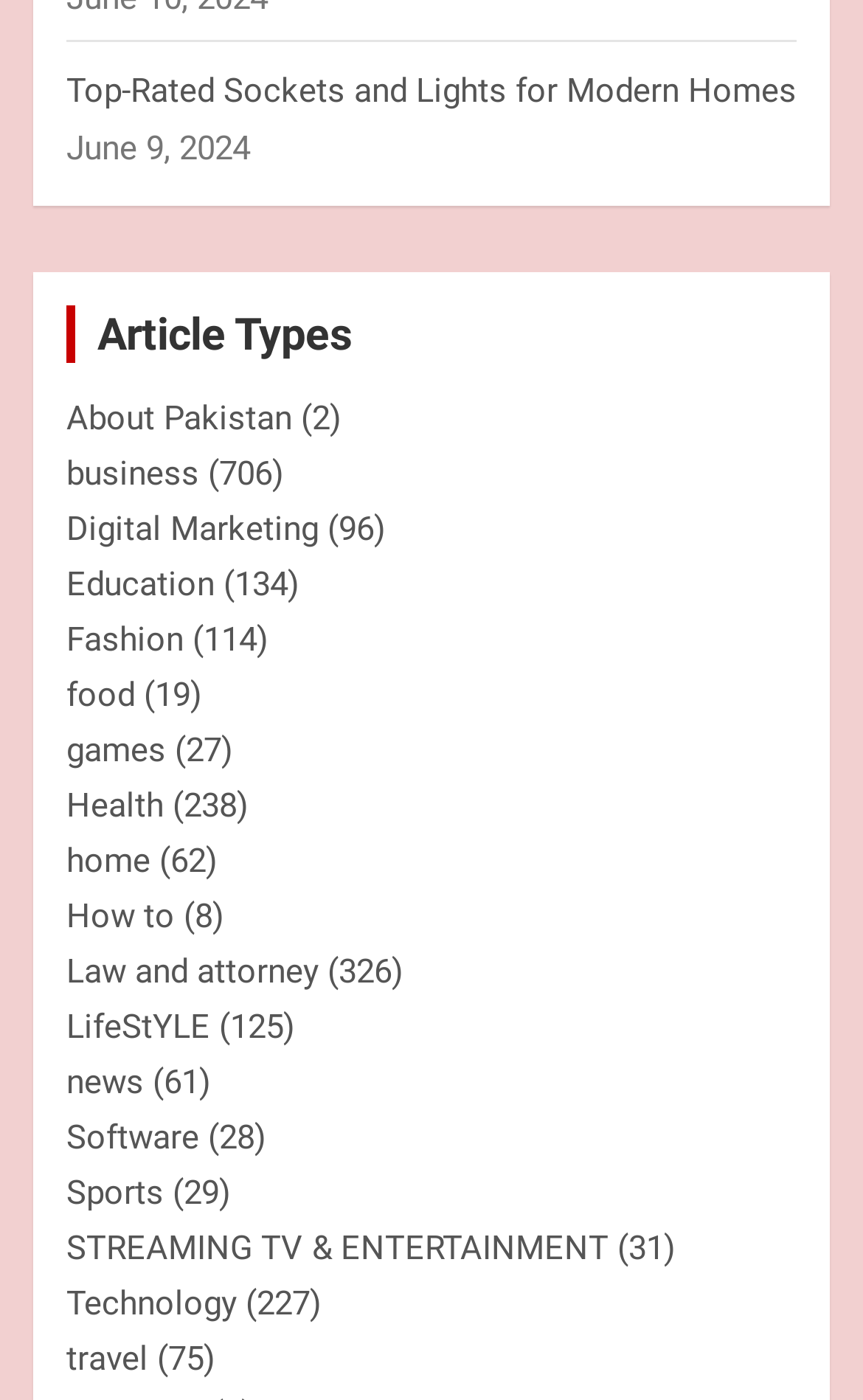Find the bounding box coordinates for the HTML element described in this sentence: "Law and attorney". Provide the coordinates as four float numbers between 0 and 1, in the format [left, top, right, bottom].

[0.077, 0.68, 0.369, 0.709]